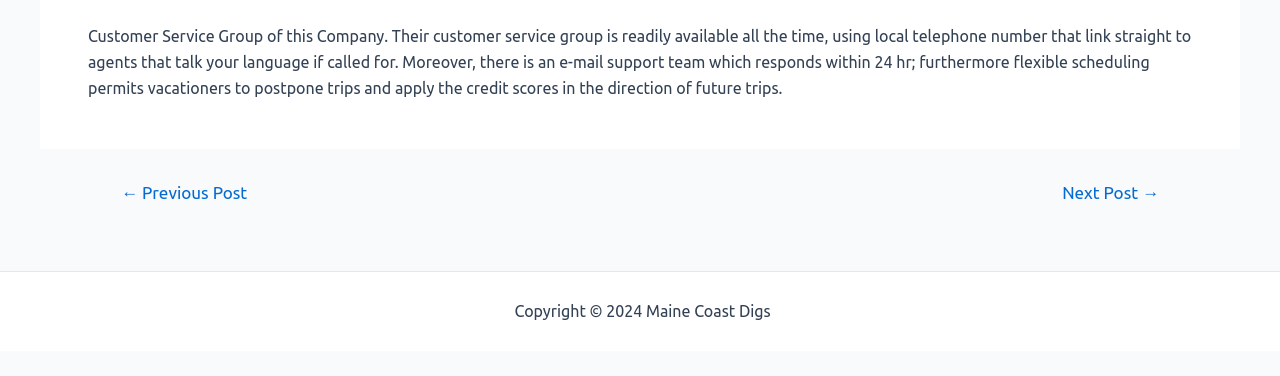What type of content is presented on this webpage?
Using the visual information, answer the question in a single word or phrase.

Travel-related content